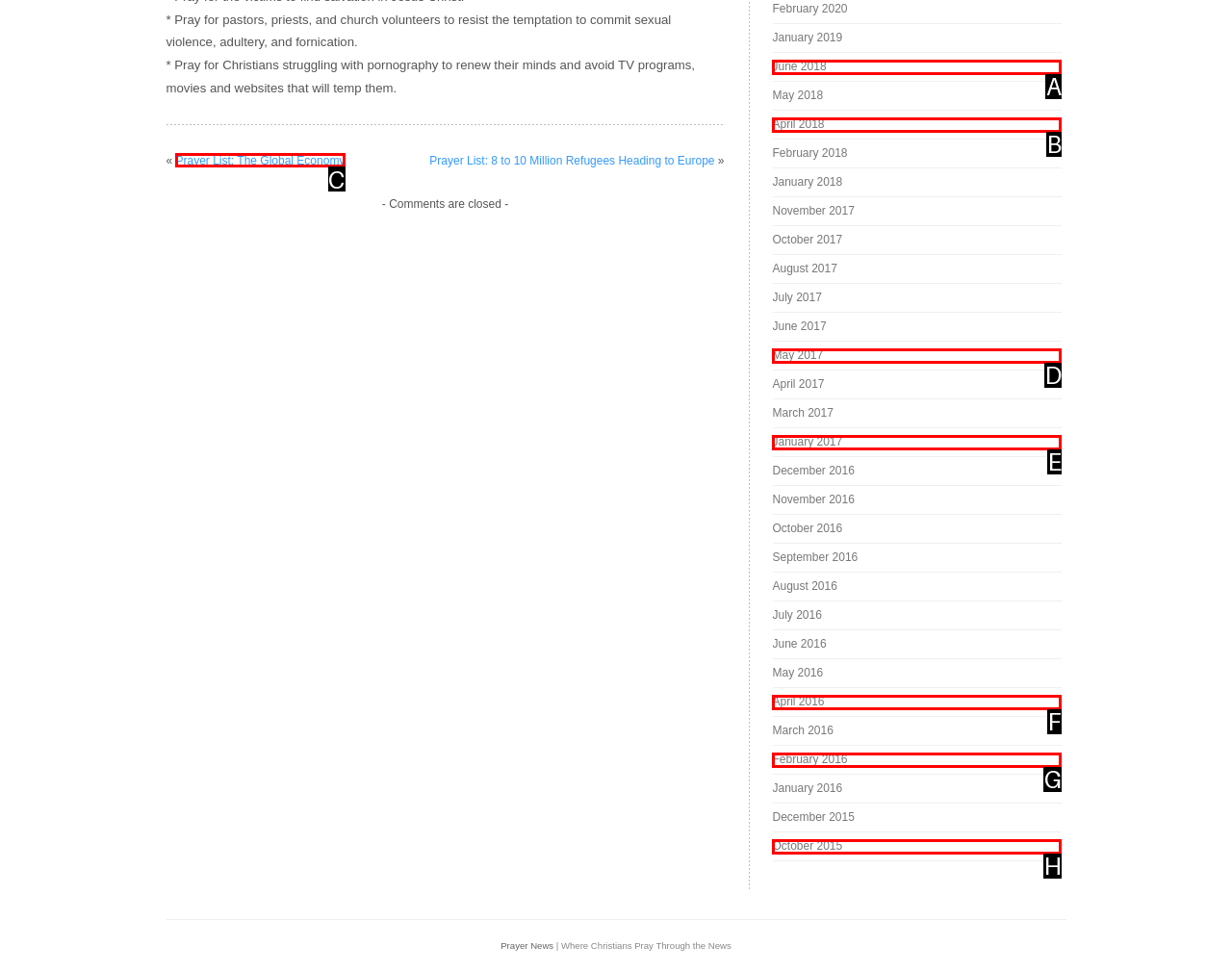Select the option that matches the description: Cookie policy. Answer with the letter of the correct option directly.

None